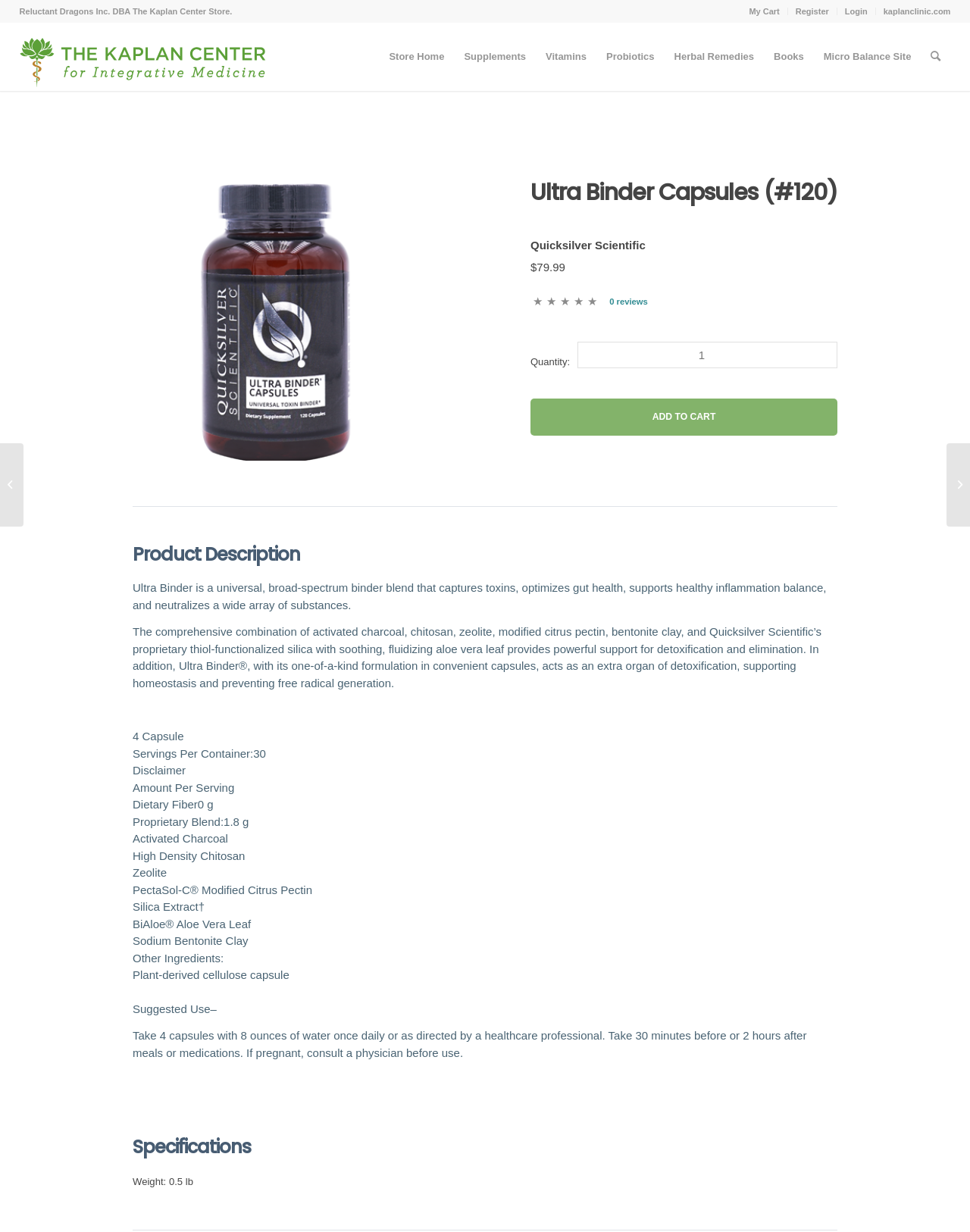What is the price of the product?
Please ensure your answer to the question is detailed and covers all necessary aspects.

I found the price of the product by looking at the StaticText element with the text '$79.99' which is located near the product name and description, indicating that it is the price of the product.